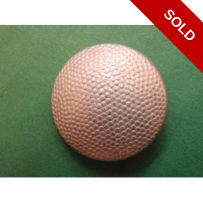Provide a comprehensive description of the image.

This image features a round, textured button that appears to be a historical military insignia, specifically a WW2 German Tunic Button. The surface of the button is intricately patterned, demonstrating a high level of craftsmanship that was typical of military insignia of the era. It is prominently labeled with a "SOLD" tag in red, indicating that this particular item is no longer available for purchase. The button is displayed against a green background, which helps to highlight its design and details. This item is part of a collection dedicated to WW2 militaria, showcasing the significant history and memorabilia related to that period.